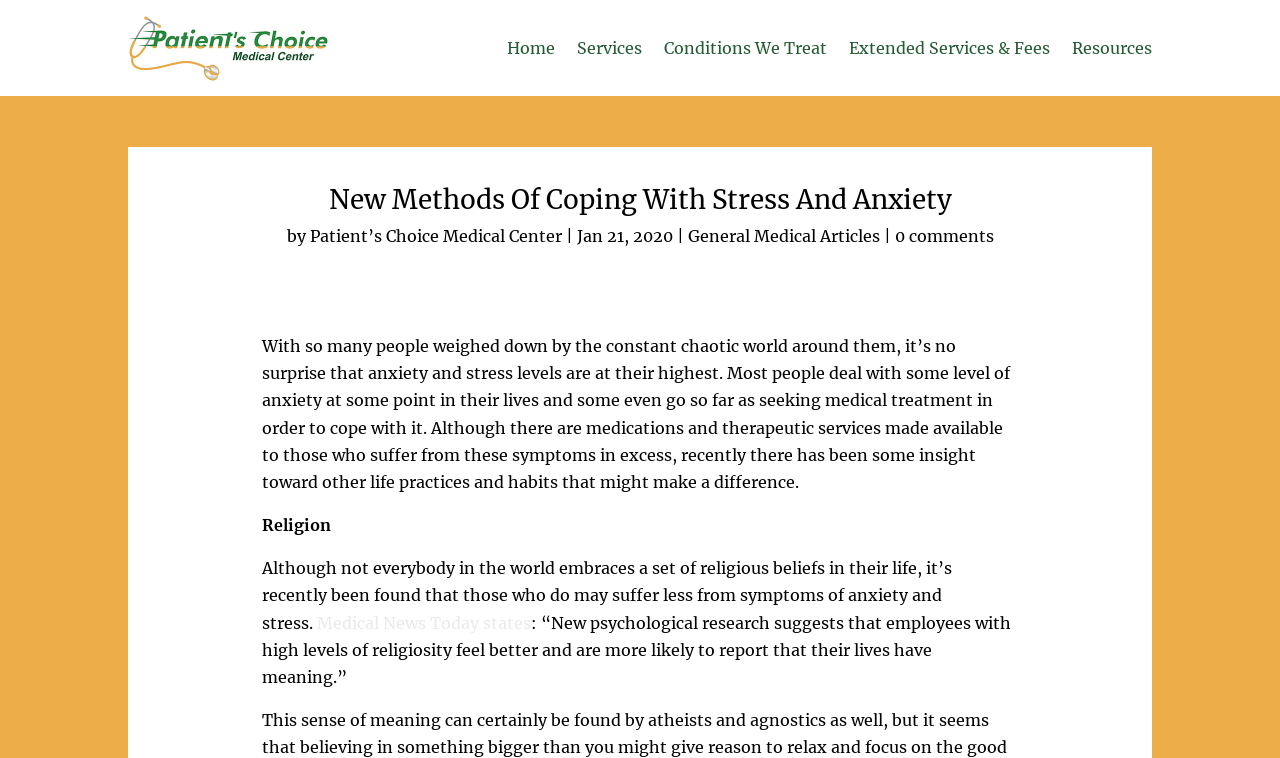What is the source of the quote about religiosity and anxiety?
Please use the image to provide a one-word or short phrase answer.

Medical News Today